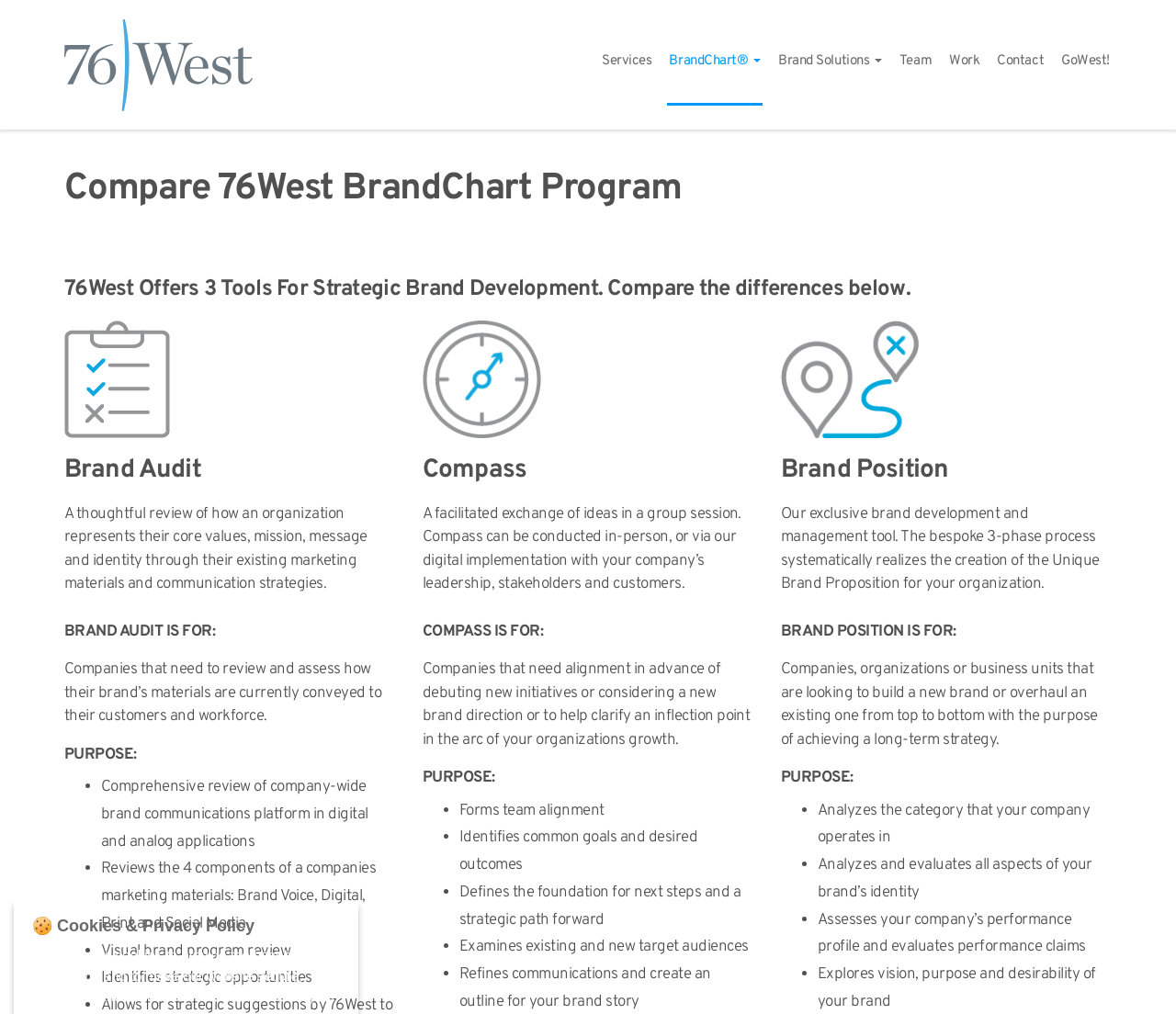Offer a meticulous description of the webpage's structure and content.

The webpage is about 76West, a brand strategy and consulting company. At the top, there is a heading that reads "76West Brand Strategy and Consulting" with an image and a link. Below this, there are several links to different sections of the website, including "Services", "BrandChart", "Brand Solutions", "Team", "Work", "Contact", and "GoWest!".

The main content of the page is divided into three sections, each describing a different tool for strategic brand development offered by 76West. The first section is about "Brand Audit", which is a thoughtful review of how an organization represents its core values, mission, message, and identity through its existing marketing materials and communication strategies. This section includes a brief description of the purpose and benefits of a brand audit, as well as a list of what it entails, including a comprehensive review of company-wide brand communications, reviews of the 4 components of a company's marketing materials, and identification of strategic opportunities.

The second section is about "Compass", a facilitated exchange of ideas in a group session that can be conducted in-person or digitally. This section describes the purpose and benefits of Compass, including forming team alignment, identifying common goals and desired outcomes, defining the foundation for next steps, and examining existing and new target audiences.

The third section is about "Brand Position", an exclusive brand development and management tool that systematically realizes the creation of the Unique Brand Proposition for an organization. This section describes the purpose and benefits of Brand Position, including analyzing the category that a company operates in, analyzing and evaluating all aspects of a brand's identity, assessing a company's performance profile, and exploring vision, purpose, and desirability of a brand.

At the bottom of the page, there is a heading that reads "🍪 Cookies & Privacy Policy".